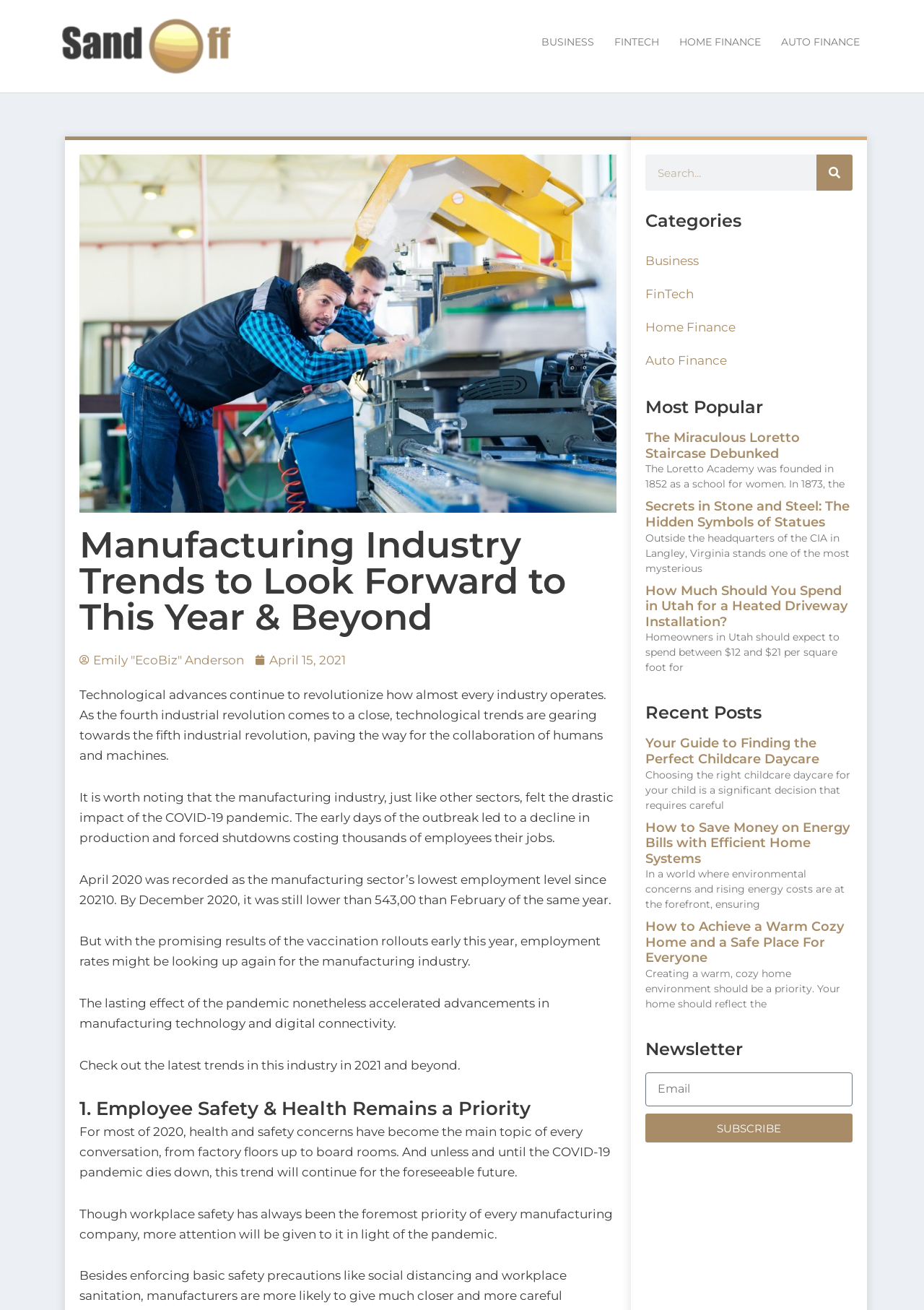What is the expected employment level of the manufacturing sector in 2021?
Ensure your answer is thorough and detailed.

Based on the webpage, the employment level of the manufacturing sector is expected to increase in 2021 compared to 2020, following the promising results of vaccination rollouts.